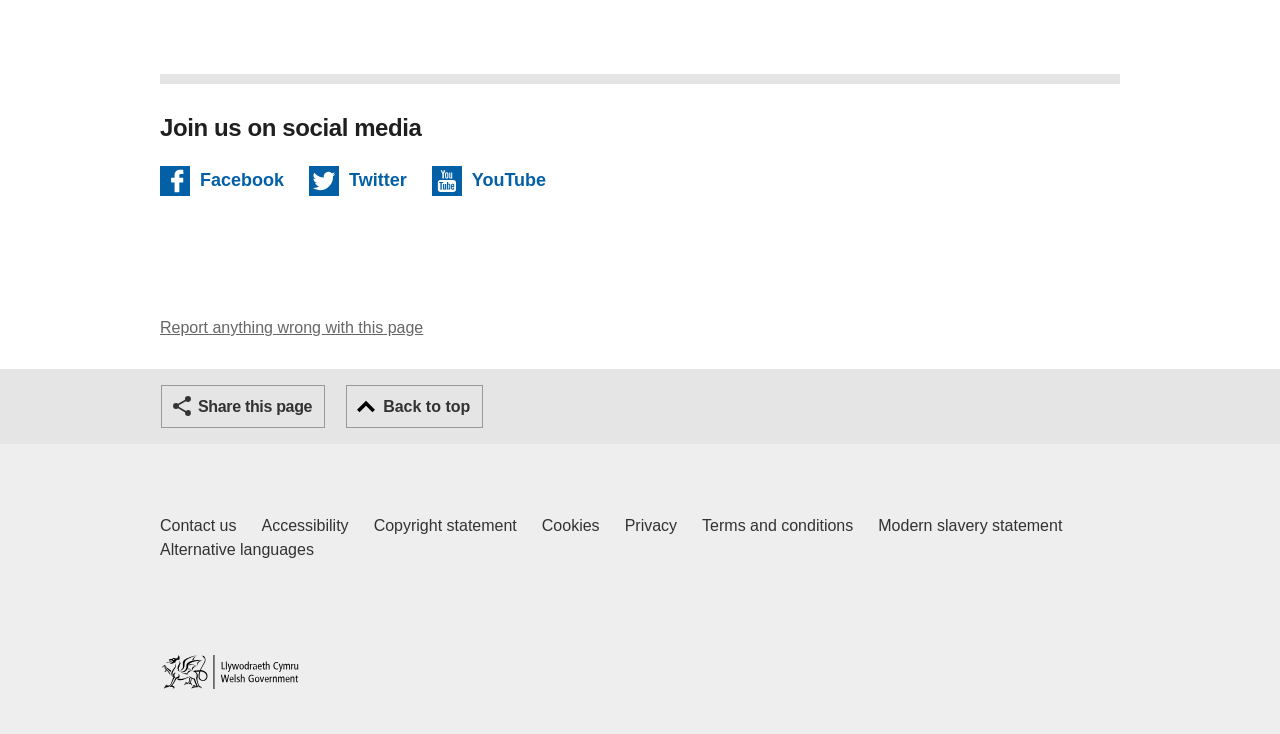Kindly determine the bounding box coordinates for the area that needs to be clicked to execute this instruction: "Go back to top".

[0.27, 0.524, 0.378, 0.583]